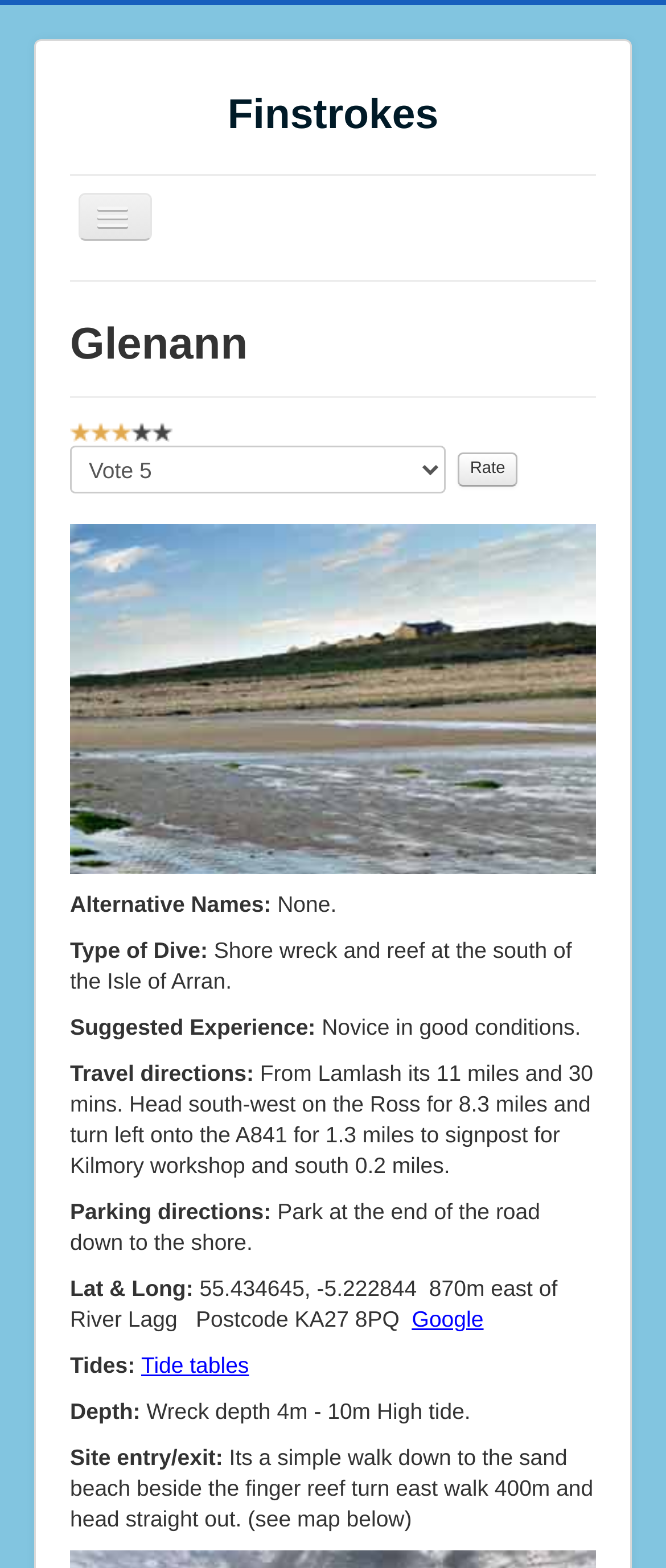Please identify the bounding box coordinates of the clickable element to fulfill the following instruction: "View the 'Tide tables'". The coordinates should be four float numbers between 0 and 1, i.e., [left, top, right, bottom].

[0.212, 0.862, 0.374, 0.879]